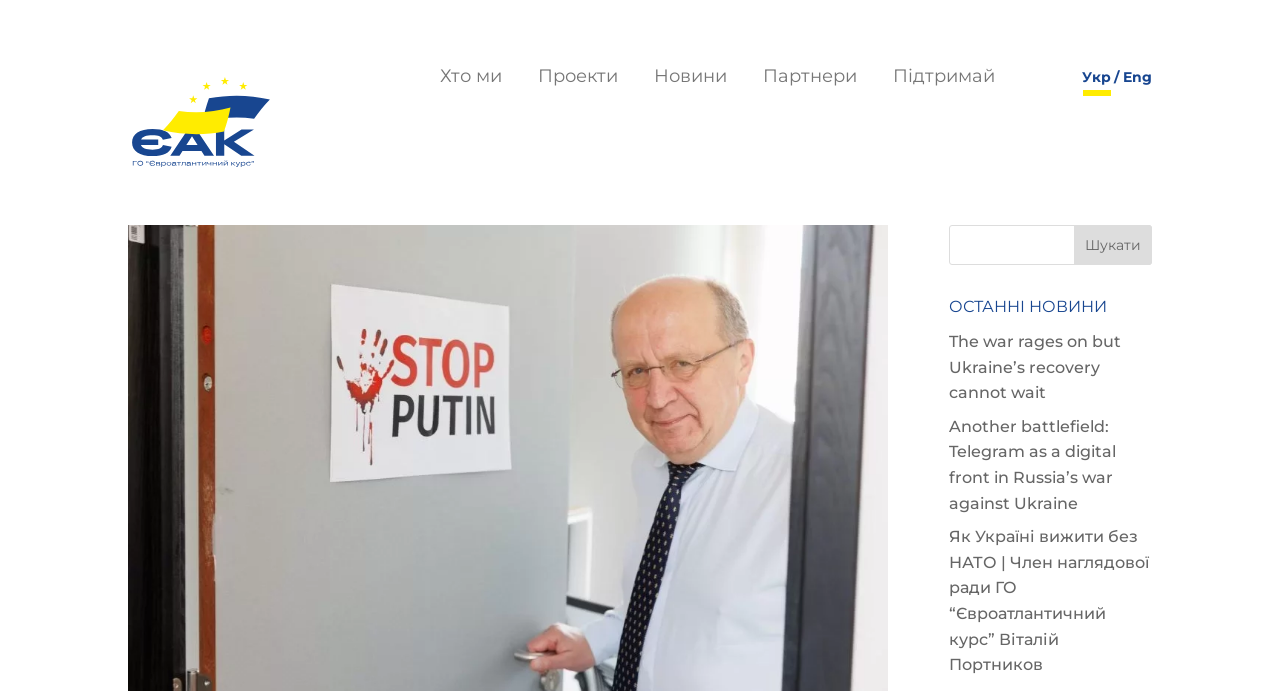From the image, can you give a detailed response to the question below:
What are the main sections of the website?

The main sections of the website can be found at the top-center of the webpage, where there are several links labeled 'Хто ми' (Who we are), 'Проекти' (Projects), 'Новини' (News), 'Партнери' (Partners), and 'Підтримай' (Support). These links suggest that the website is divided into these main sections.